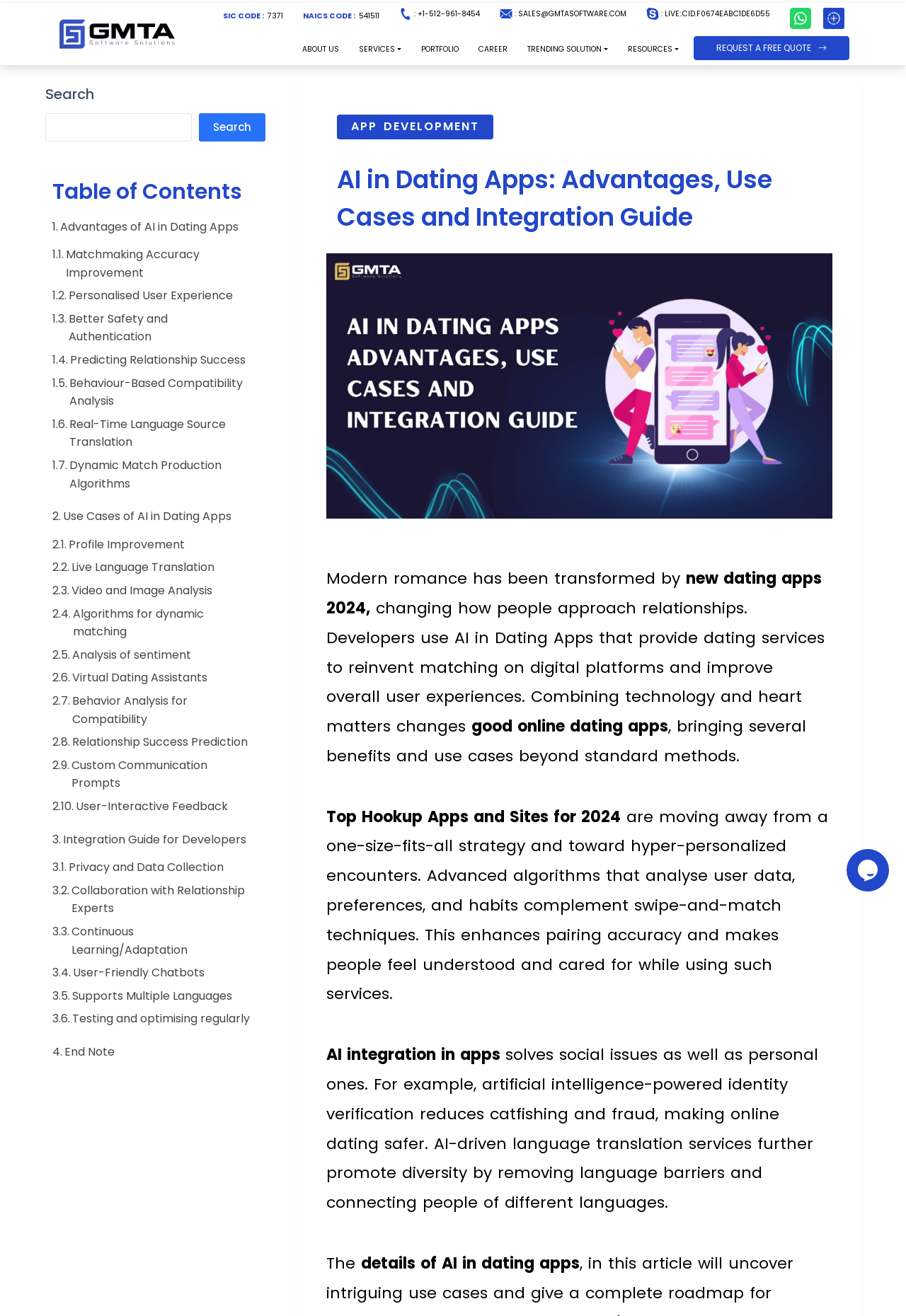Please find the bounding box coordinates of the element that needs to be clicked to perform the following instruction: "Click on the 'Why NU' button". The bounding box coordinates should be four float numbers between 0 and 1, represented as [left, top, right, bottom].

None